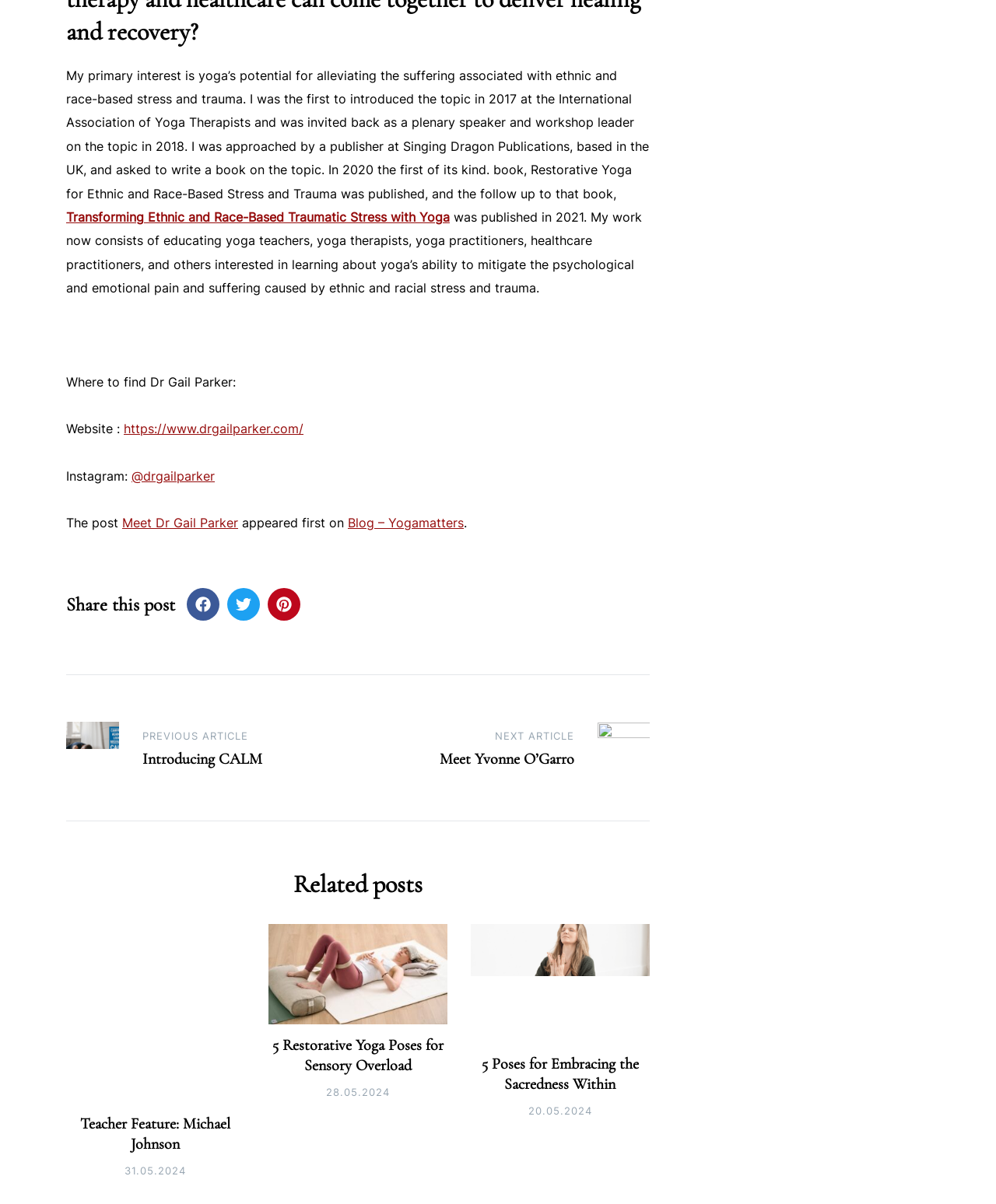Where can you find Dr. Gail Parker's website?
Provide an in-depth and detailed explanation in response to the question.

The webpage provides a link to Dr. Gail Parker's website, which is https://www.drgailparker.com/. This link is located under the 'Website' section, where Dr. Parker's social media handles are also listed.